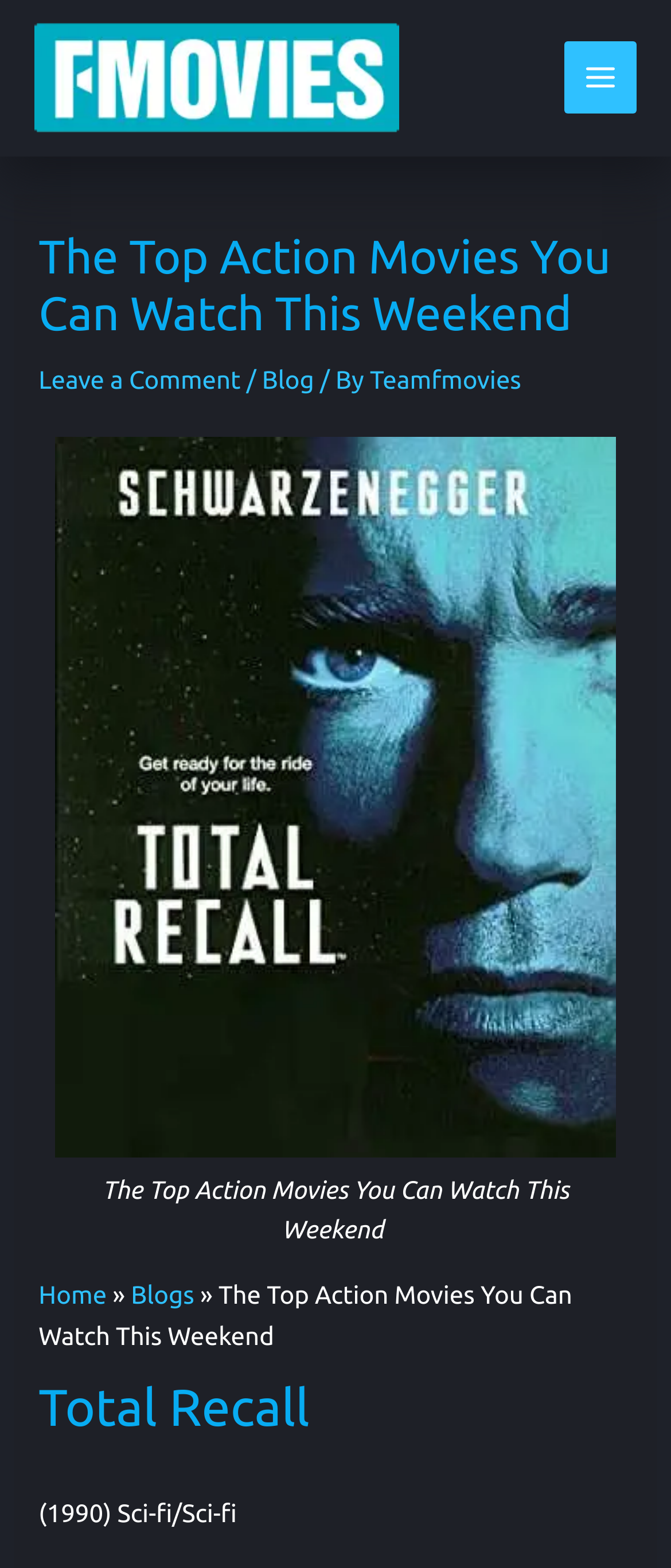How many navigation links are there?
Based on the image content, provide your answer in one word or a short phrase.

4